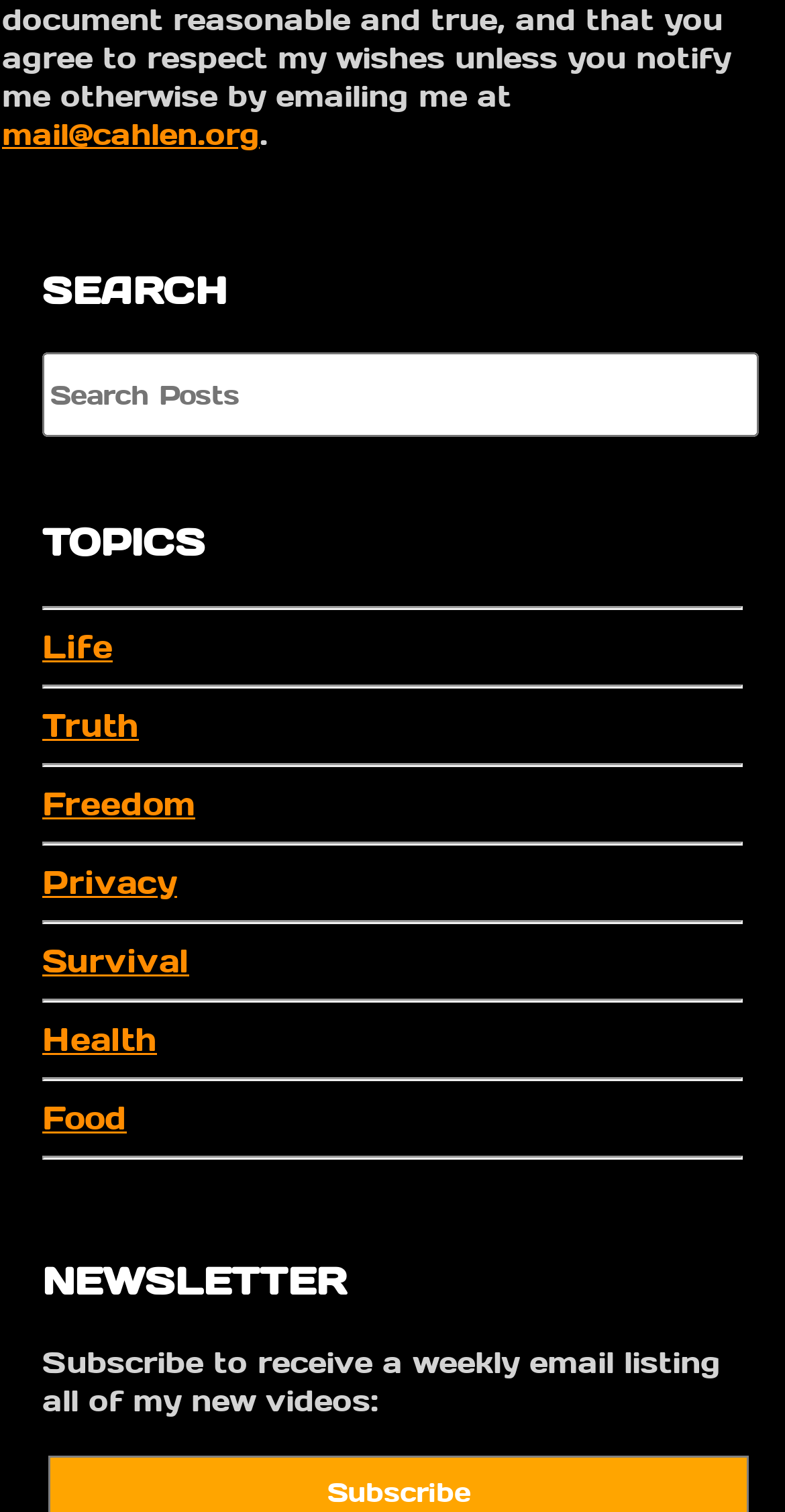Determine the bounding box coordinates of the clickable region to follow the instruction: "subscribe to newsletter".

[0.054, 0.888, 0.918, 0.939]